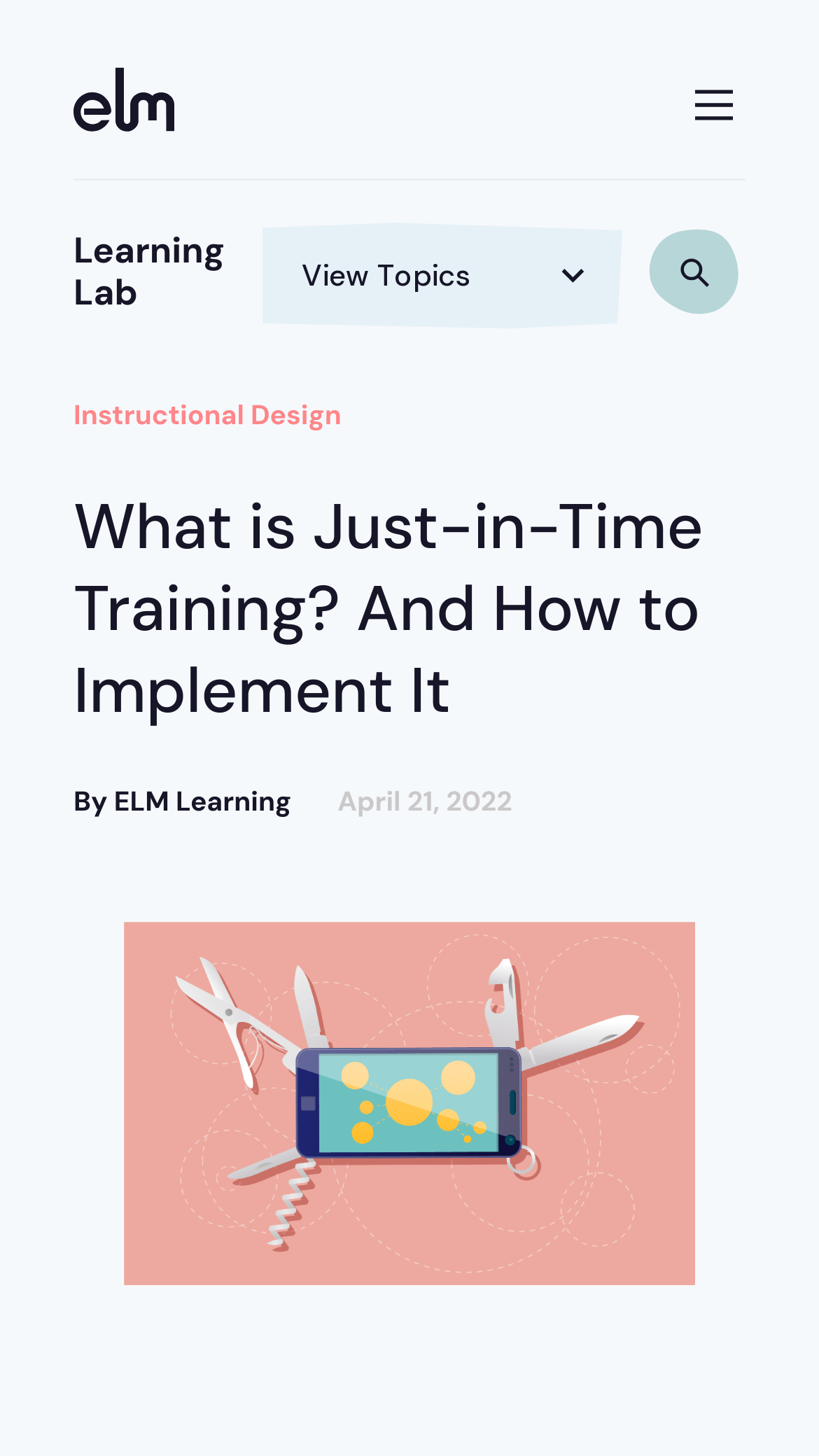Explain the contents of the webpage comprehensively.

The webpage is about just-in-time training, a learning method that provides information exactly when needed. At the top left, there is a link to the "Home" page, accompanied by a small image. On the top right, a "Main Menu" button is located, with an icon. Below the "Home" link, there is another link to "Learning Lab". 

A combobox is positioned in the middle of the top section, with a button to its right, featuring an icon. To the left of the combobox, a text "Instructional Design" is displayed. 

The main content of the webpage starts with a heading that matches the title of the webpage, "What is Just-in-Time Training? And How to Implement It". Below the heading, the author "ELM Learning" and the publication date "April 21, 2022" are credited. 

A large image takes up most of the bottom section of the webpage, likely illustrating the concept of just-in-time training.